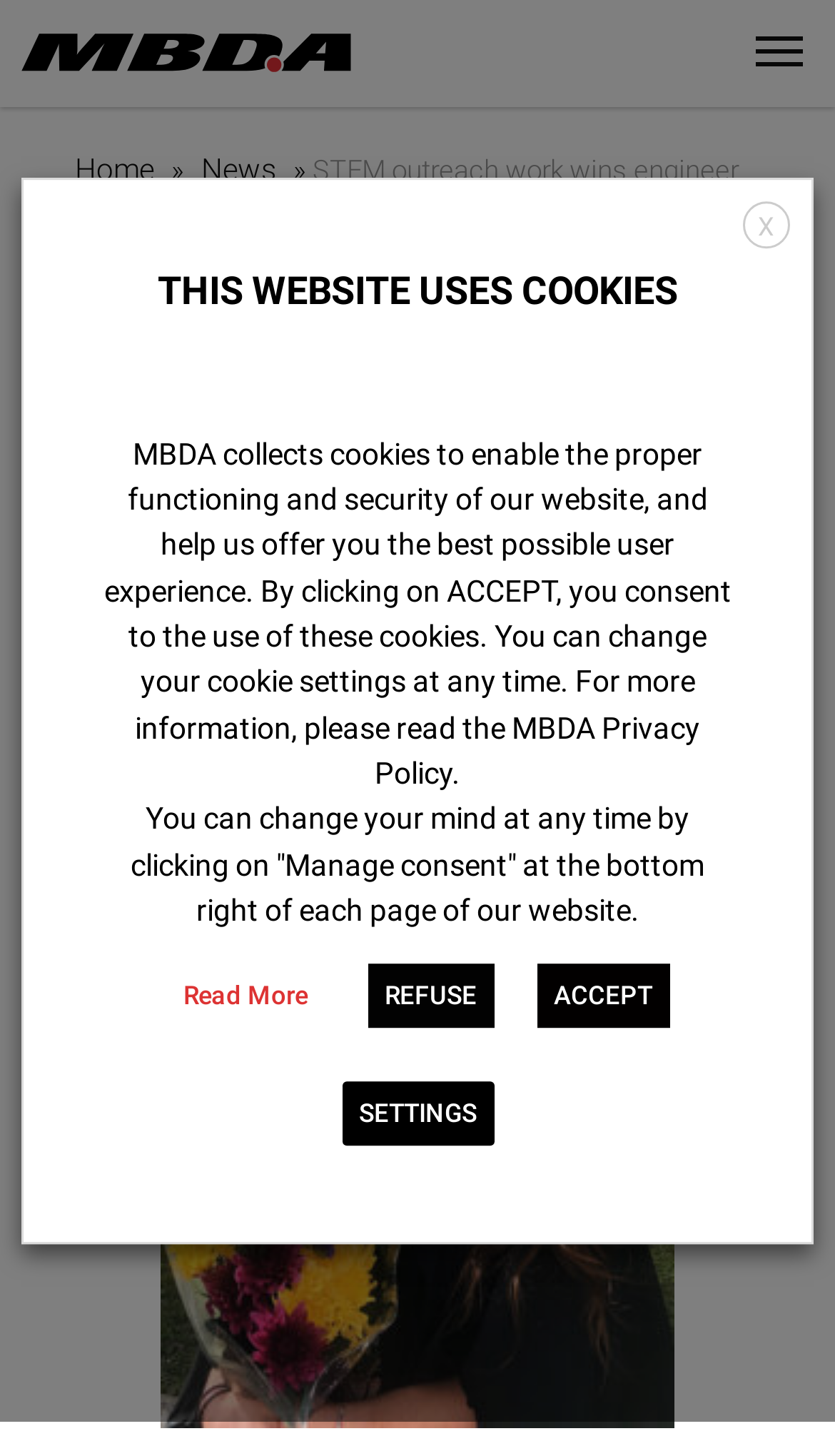Identify and provide the text of the main header on the webpage.

 STEM OUTREACH WORK WINS ENGINEER NATIONAL AWARD